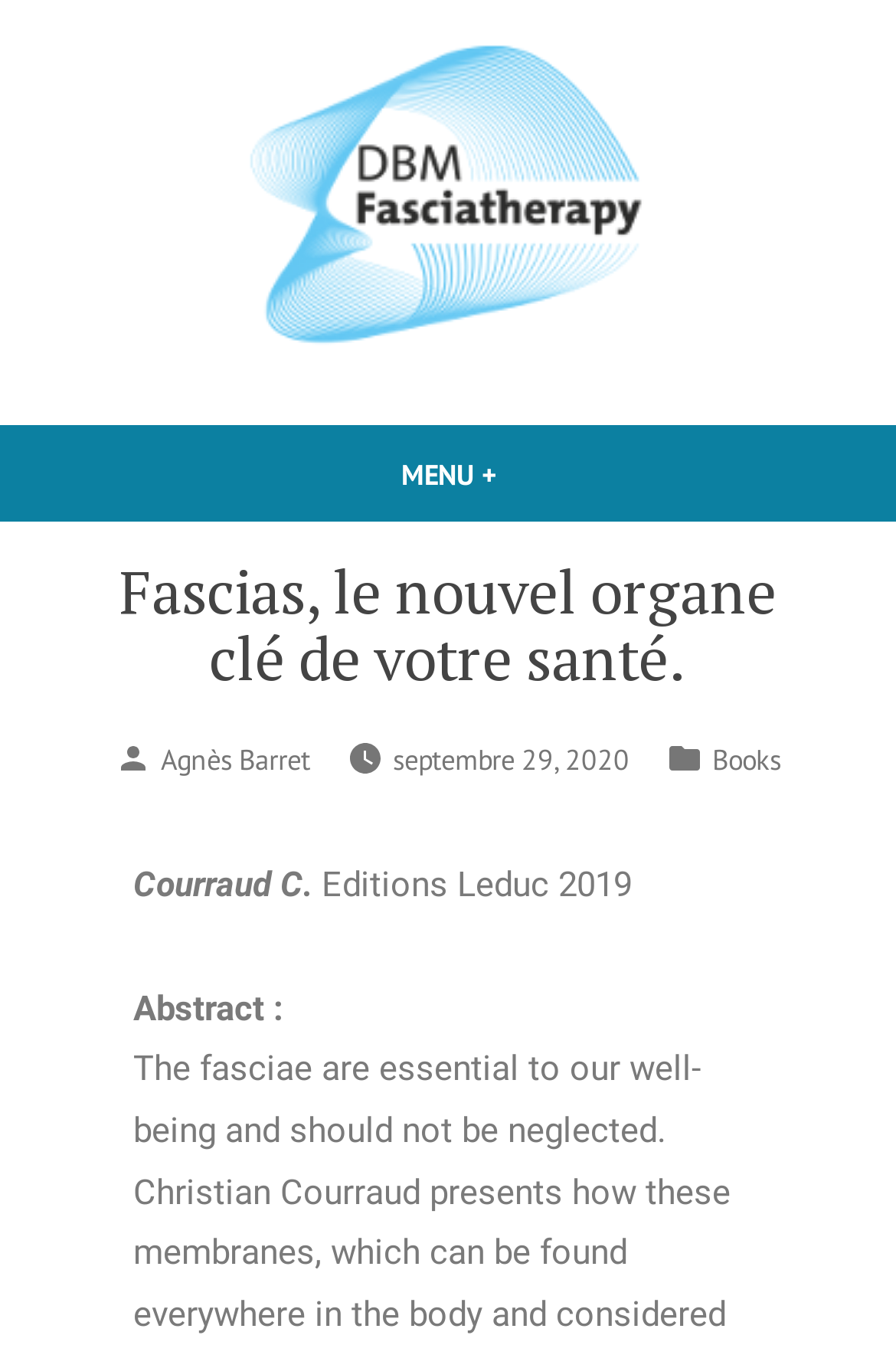Using the information in the image, give a detailed answer to the following question: What is the publisher of the book?

The publisher of the book can be found in the main content section of the webpage, where it is written as 'Editions Leduc 2019' below the author's name.